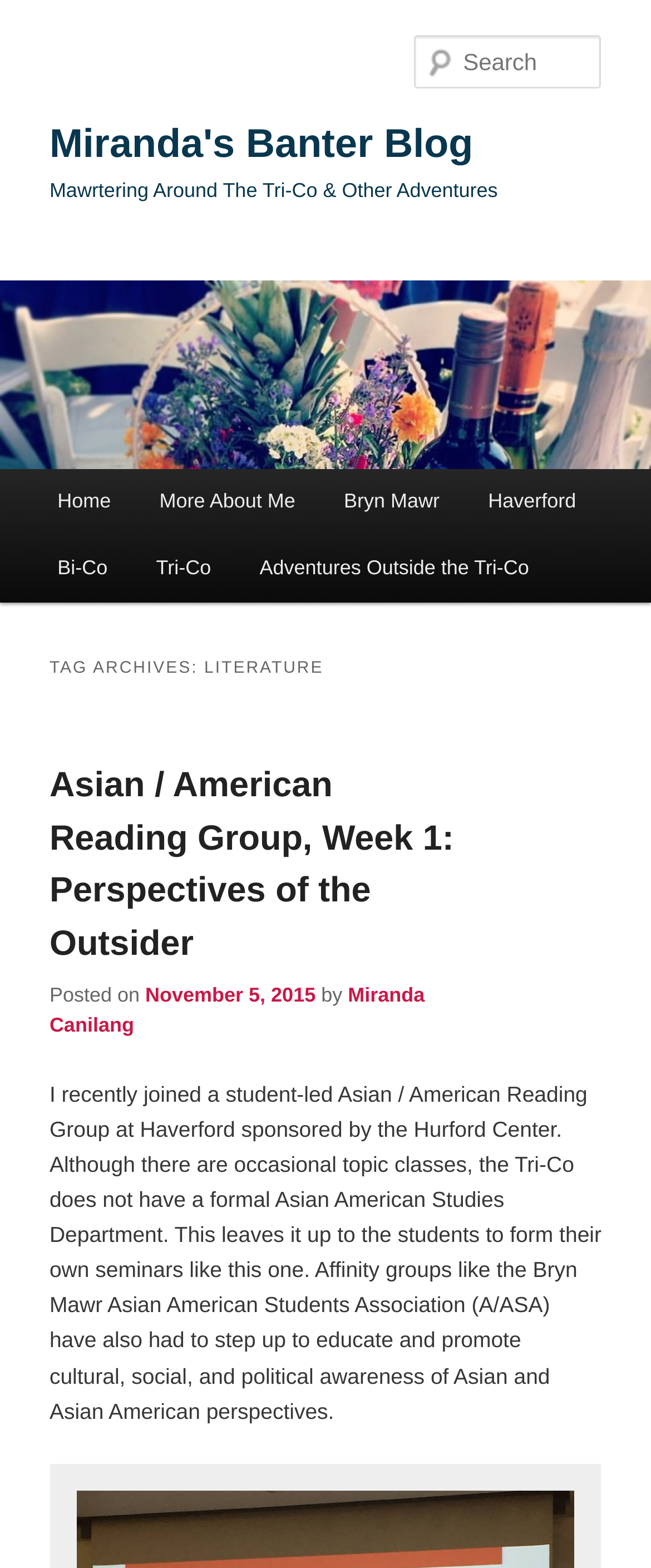Determine the bounding box coordinates of the clickable element to complete this instruction: "View Miranda's profile". Provide the coordinates in the format of four float numbers between 0 and 1, [left, top, right, bottom].

[0.076, 0.628, 0.652, 0.662]